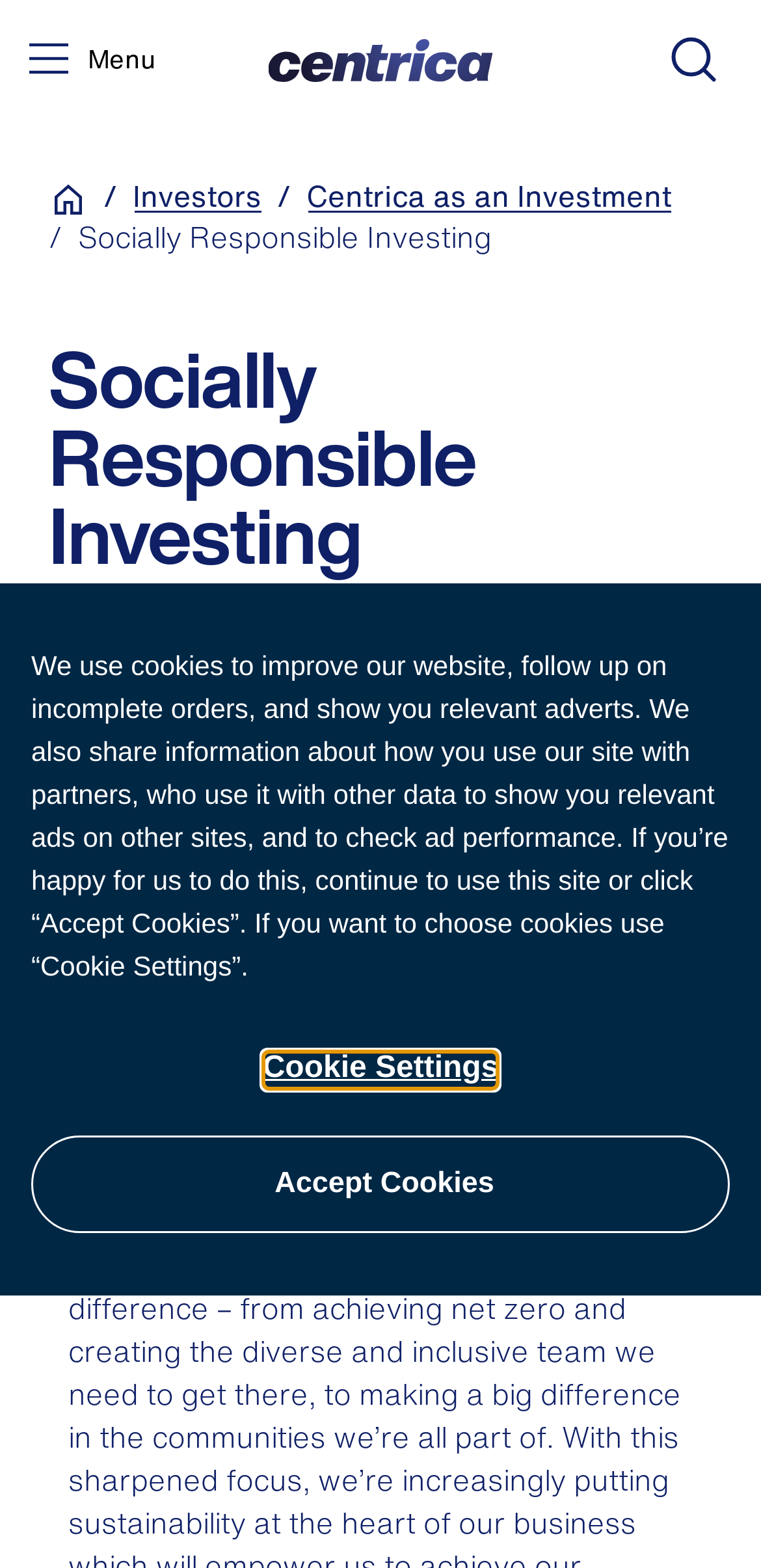What is the main theme of the webpage?
Please provide a comprehensive answer based on the contents of the image.

The main theme of the webpage can be inferred from the text and links on the page, which suggest a focus on sustainability and social responsibility, with phrases such as 'Delivering a more sustainable future' and 'People & Planet Plan'.